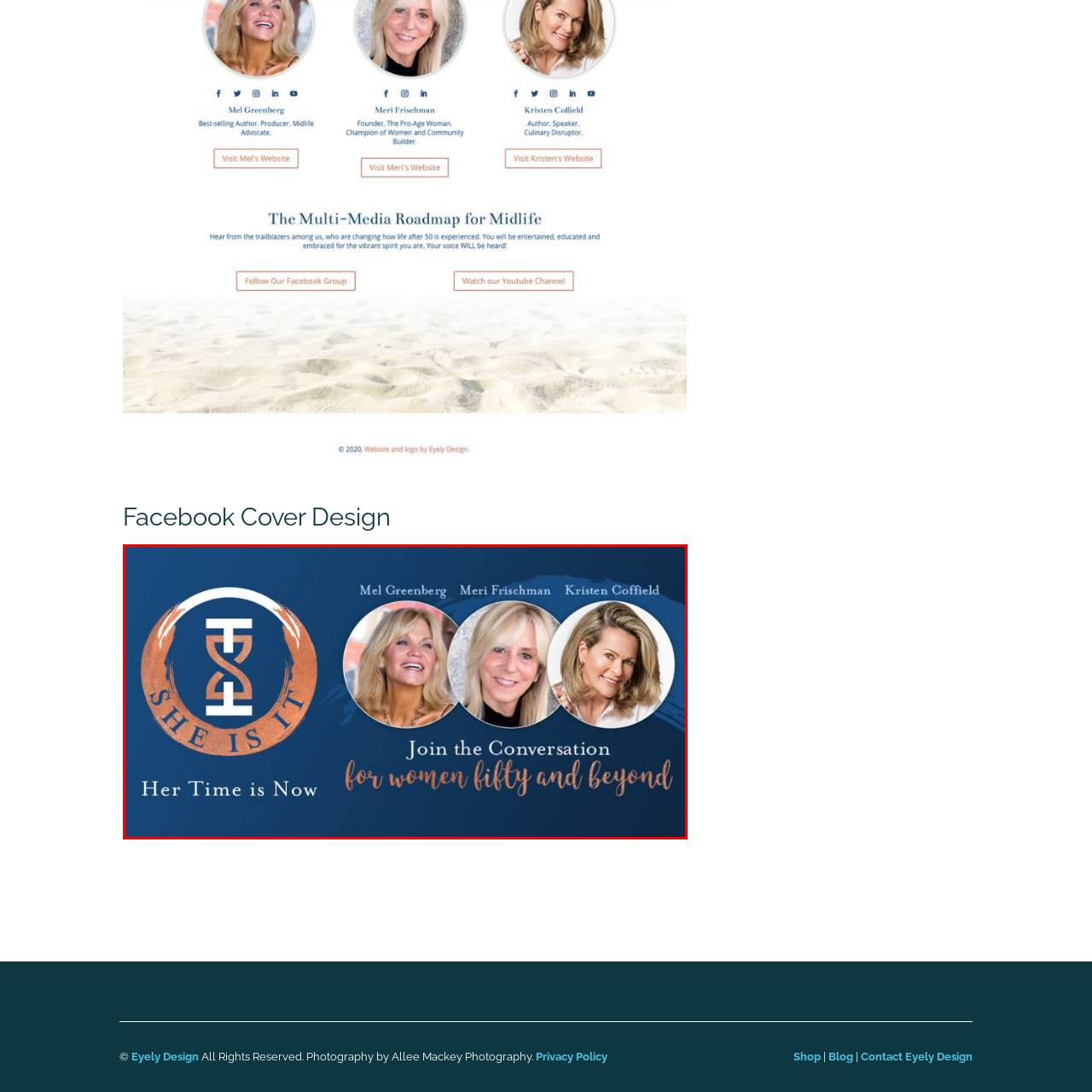Craft an in-depth description of the visual elements captured within the red box.

The image features a vibrant Facebook cover design titled "She Is It," showcasing the theme "Her Time is Now." Prominently displayed are the names of three women: Mel Greenberg, Meri Frischman, and Kristen Coffield, indicating their participation in the initiative. The design encourages viewers to "Join the Conversation for women fifty and beyond," emphasizing community and empowerment among women in this age group. The background features a mix of deep blue and orange tones, enhancing the visual appeal and conveying a sense of energy and inclusivity.